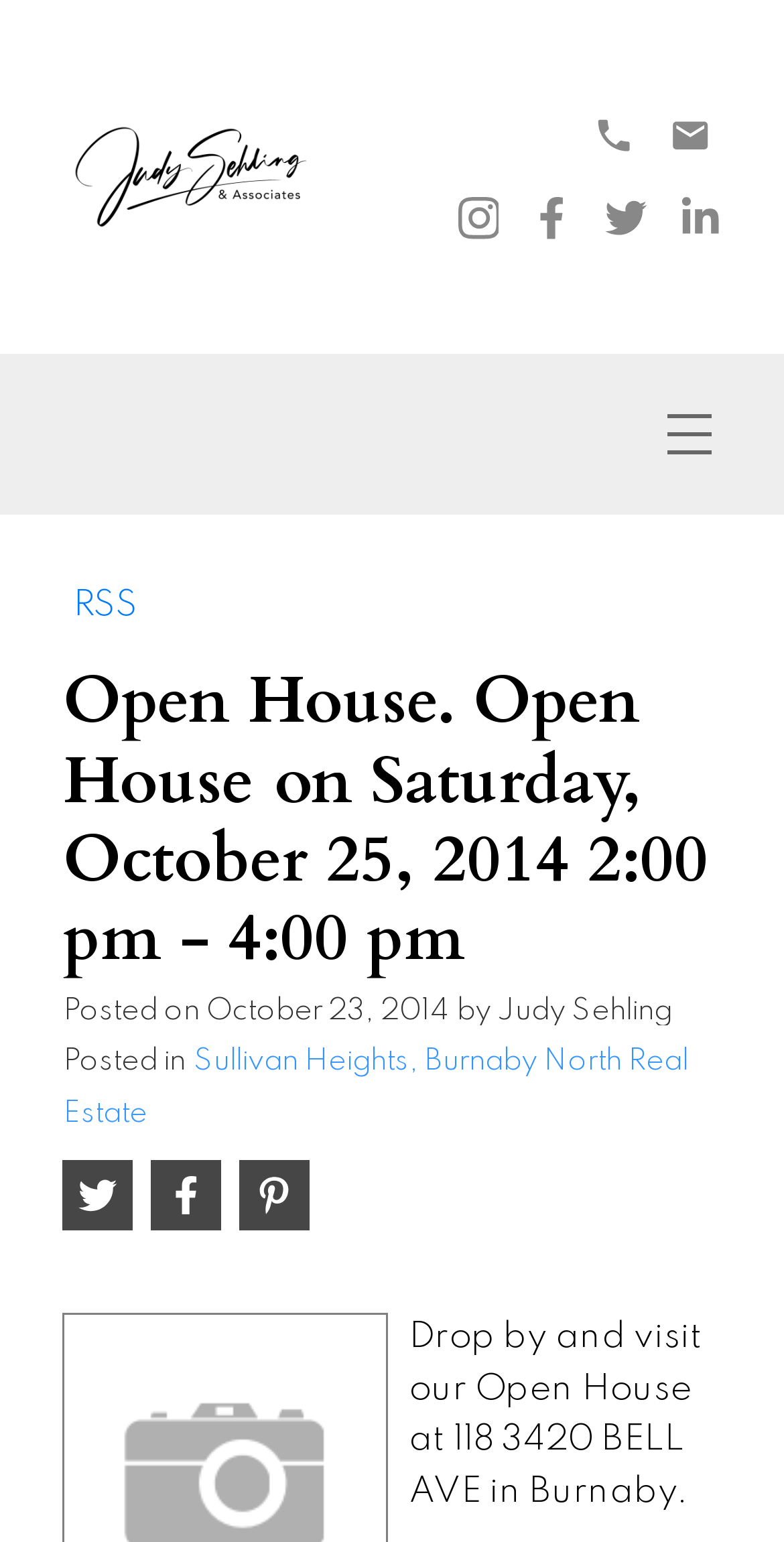Determine the bounding box coordinates for the clickable element to execute this instruction: "Click on Join BEAM". Provide the coordinates as four float numbers between 0 and 1, i.e., [left, top, right, bottom].

None